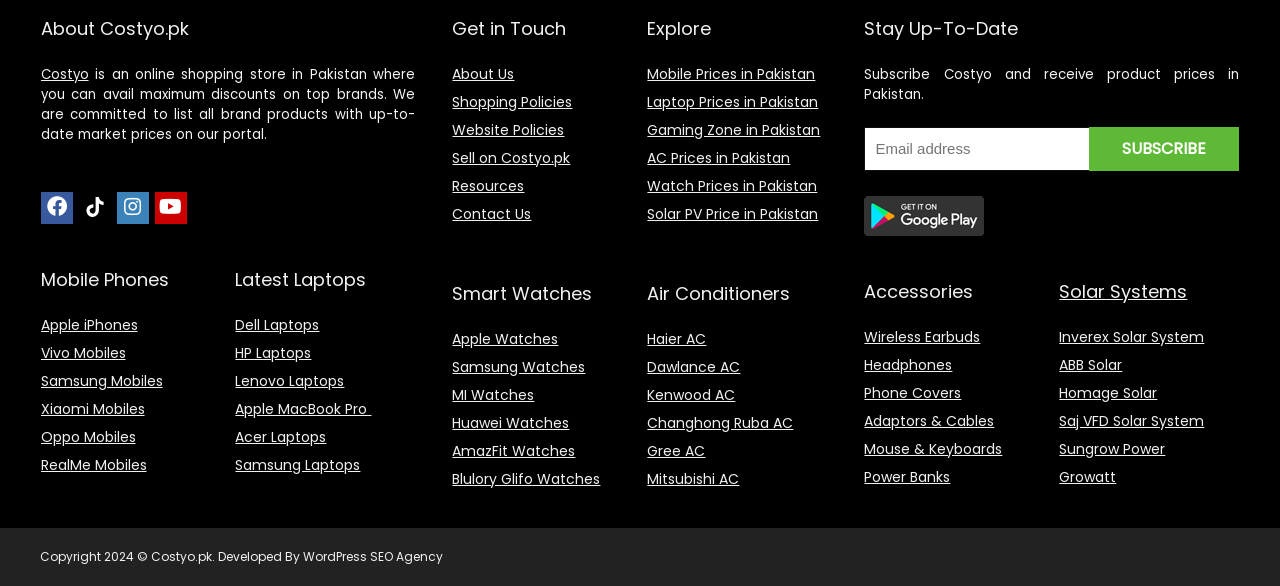Identify the bounding box coordinates of the specific part of the webpage to click to complete this instruction: "Explore Mobile Prices in Pakistan".

[0.506, 0.109, 0.637, 0.143]